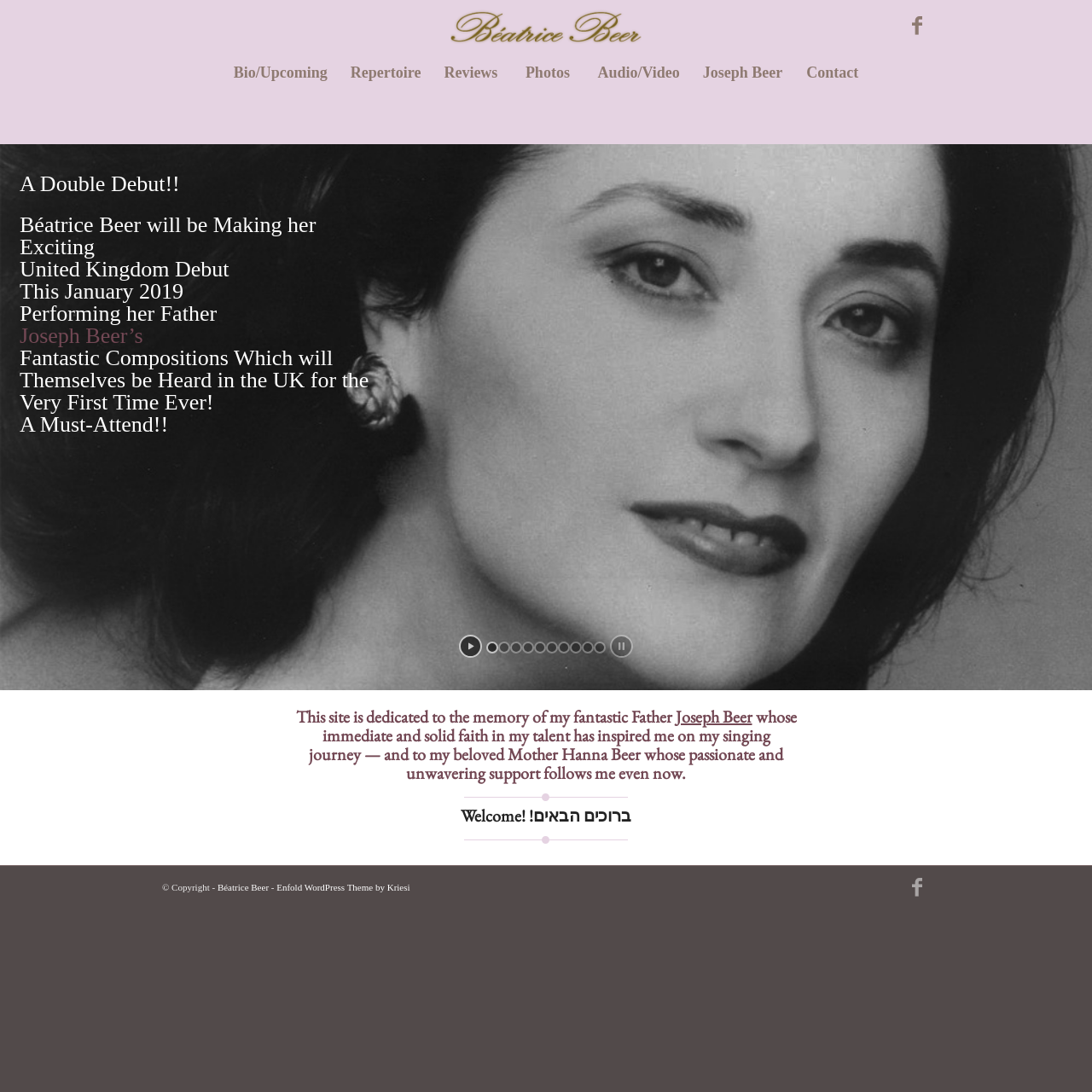What is the theme of the website?
Using the visual information, reply with a single word or short phrase.

Enfold WordPress Theme